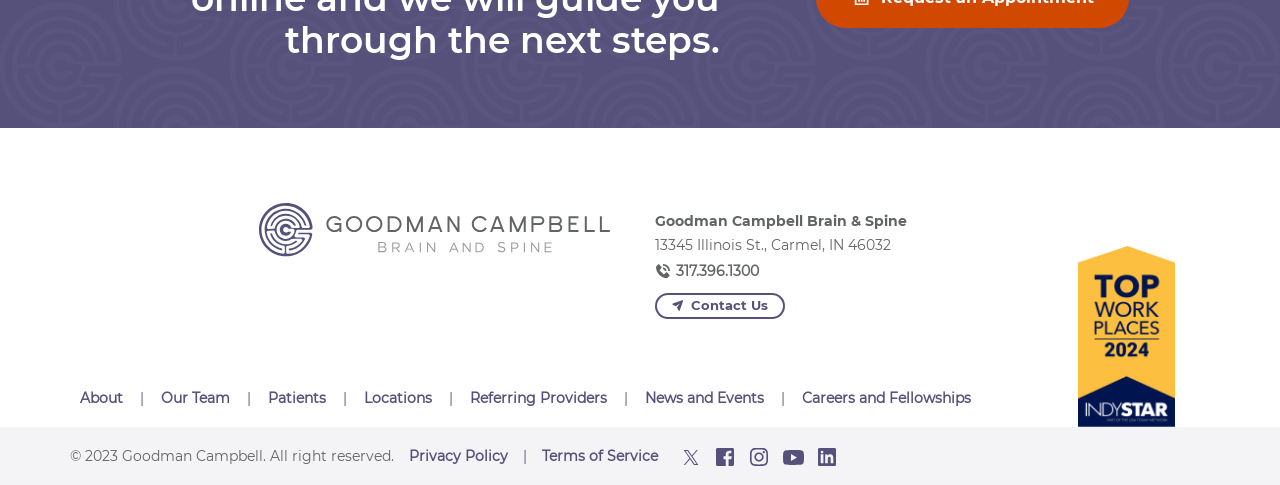Please respond to the question with a concise word or phrase:
How many main navigation links are present at the bottom of the webpage?

7